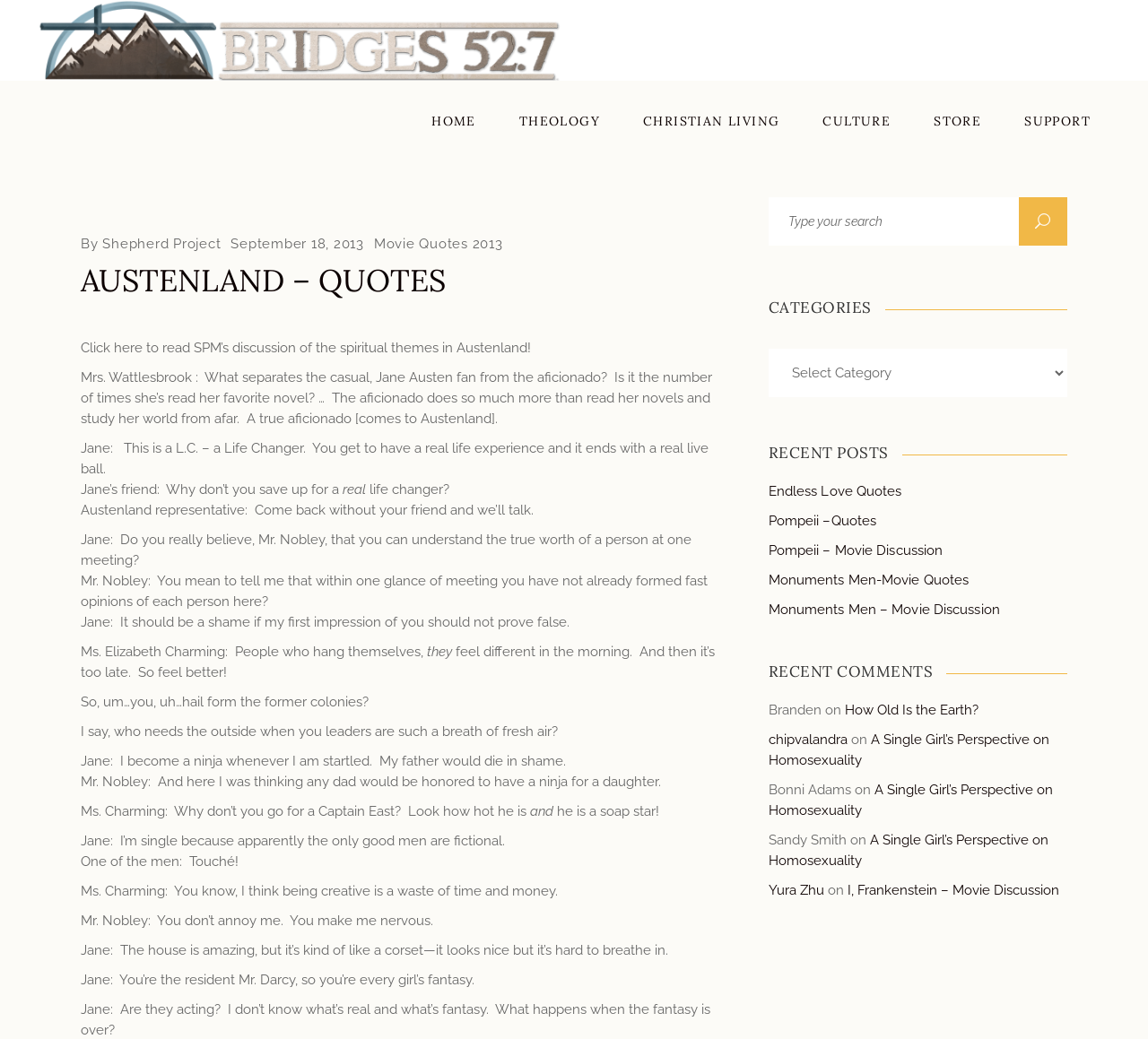Identify the bounding box coordinates of the clickable section necessary to follow the following instruction: "Read 'Endless Love Quotes'". The coordinates should be presented as four float numbers from 0 to 1, i.e., [left, top, right, bottom].

[0.669, 0.465, 0.786, 0.481]